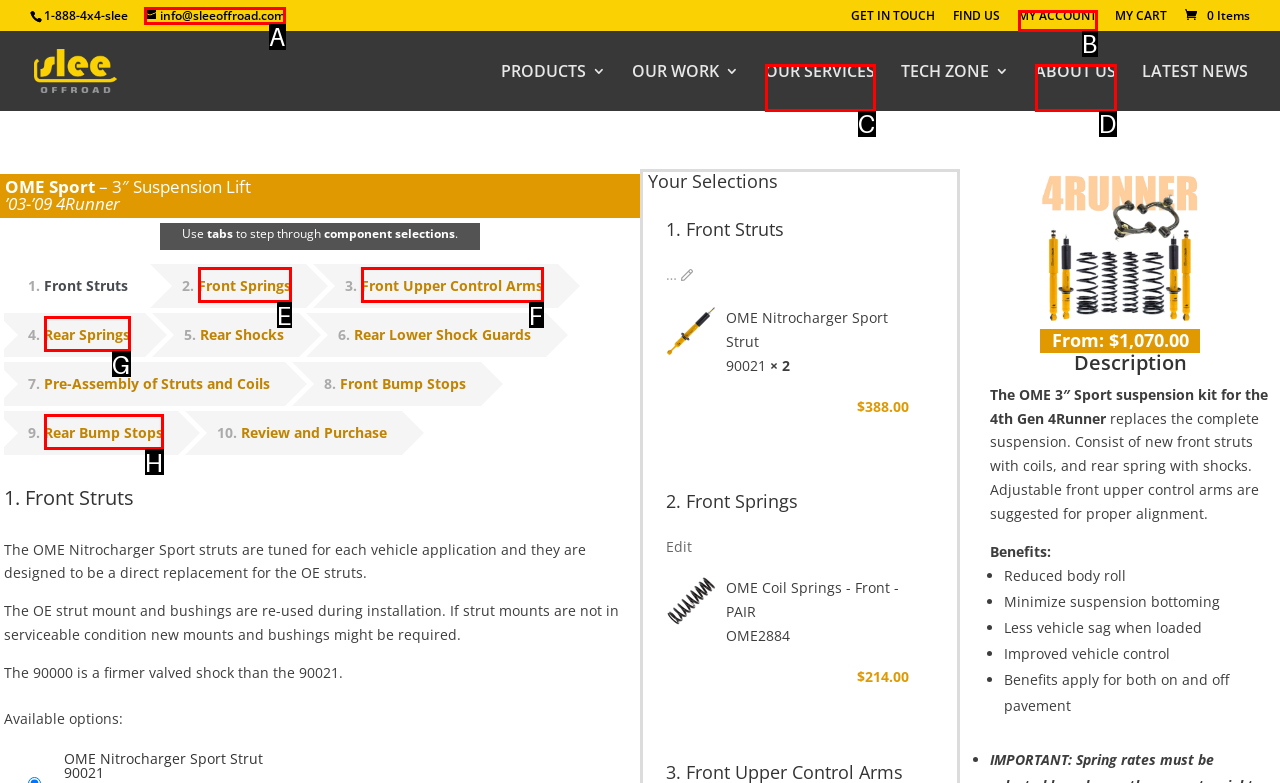Identify the option that corresponds to the description: Rear Bump Stops. Provide only the letter of the option directly.

H